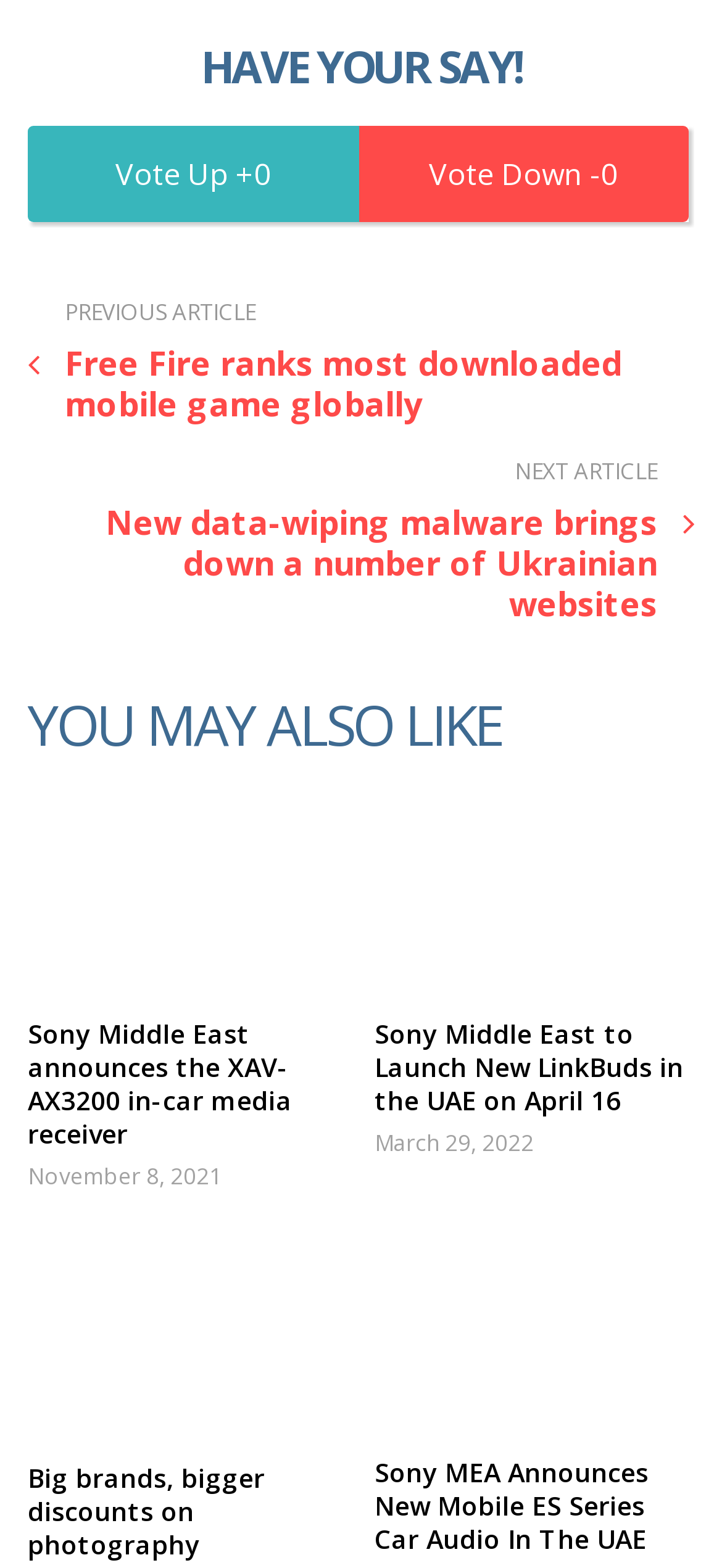Use a single word or phrase to answer this question: 
What is the topic of the first article link?

Mobile game